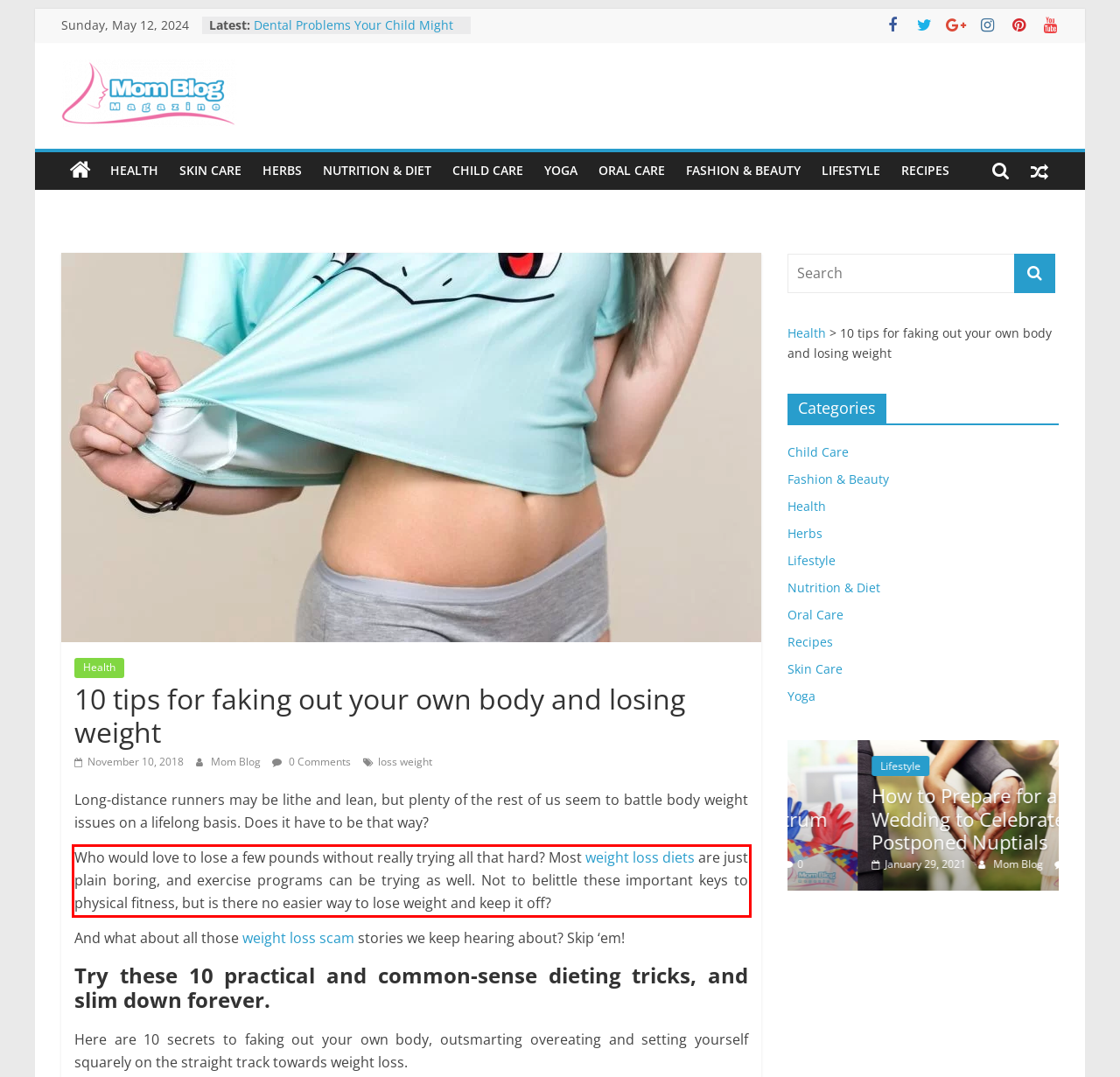You have a webpage screenshot with a red rectangle surrounding a UI element. Extract the text content from within this red bounding box.

Who would love to lose a few pounds without really trying all that hard? Most weight loss diets are just plain boring, and exercise programs can be trying as well. Not to belittle these important keys to physical fitness, but is there no easier way to lose weight and keep it off?